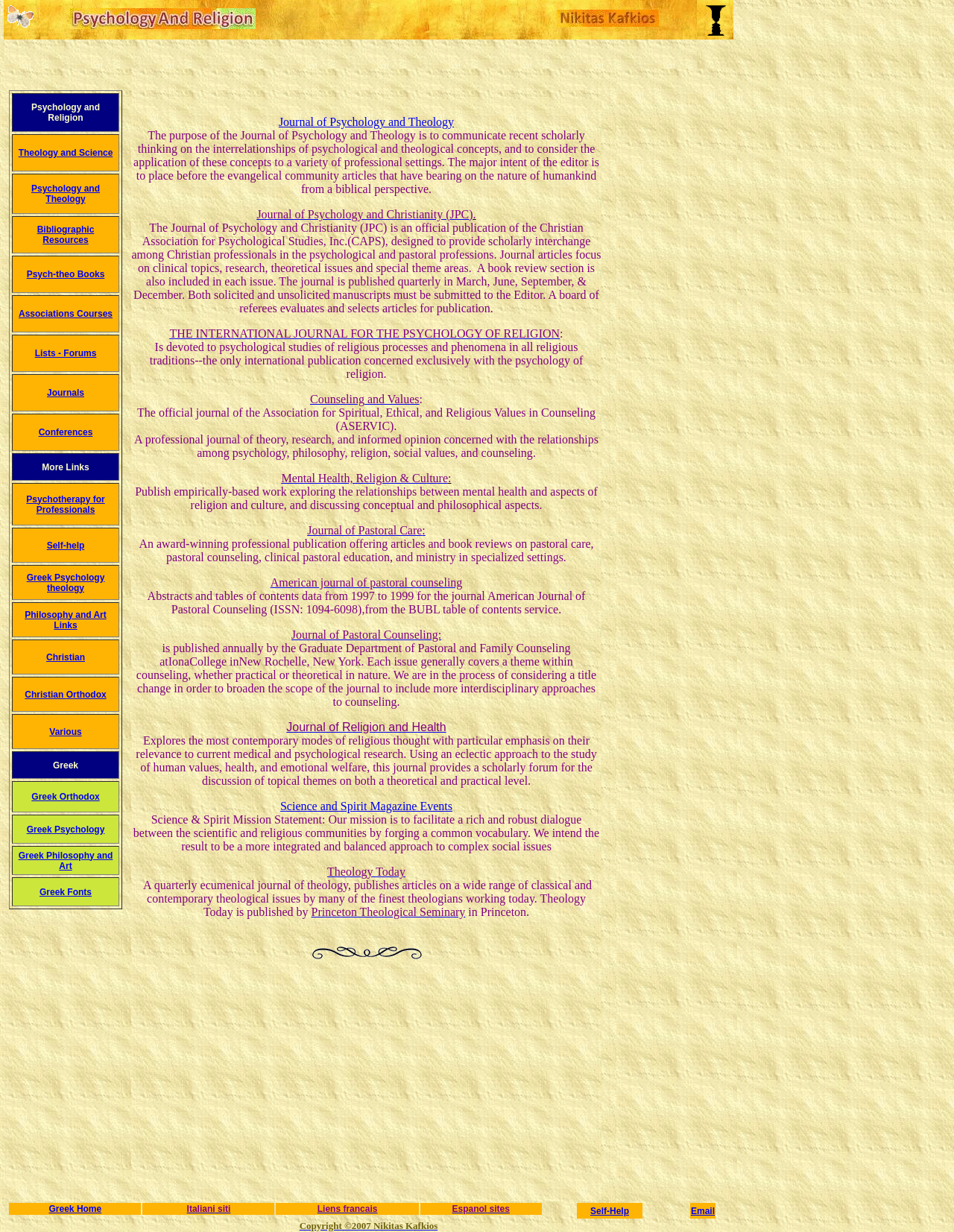Locate the bounding box coordinates of the region to be clicked to comply with the following instruction: "Visit the page for Psychology and Theology". The coordinates must be four float numbers between 0 and 1, in the form [left, top, right, bottom].

[0.033, 0.149, 0.105, 0.166]